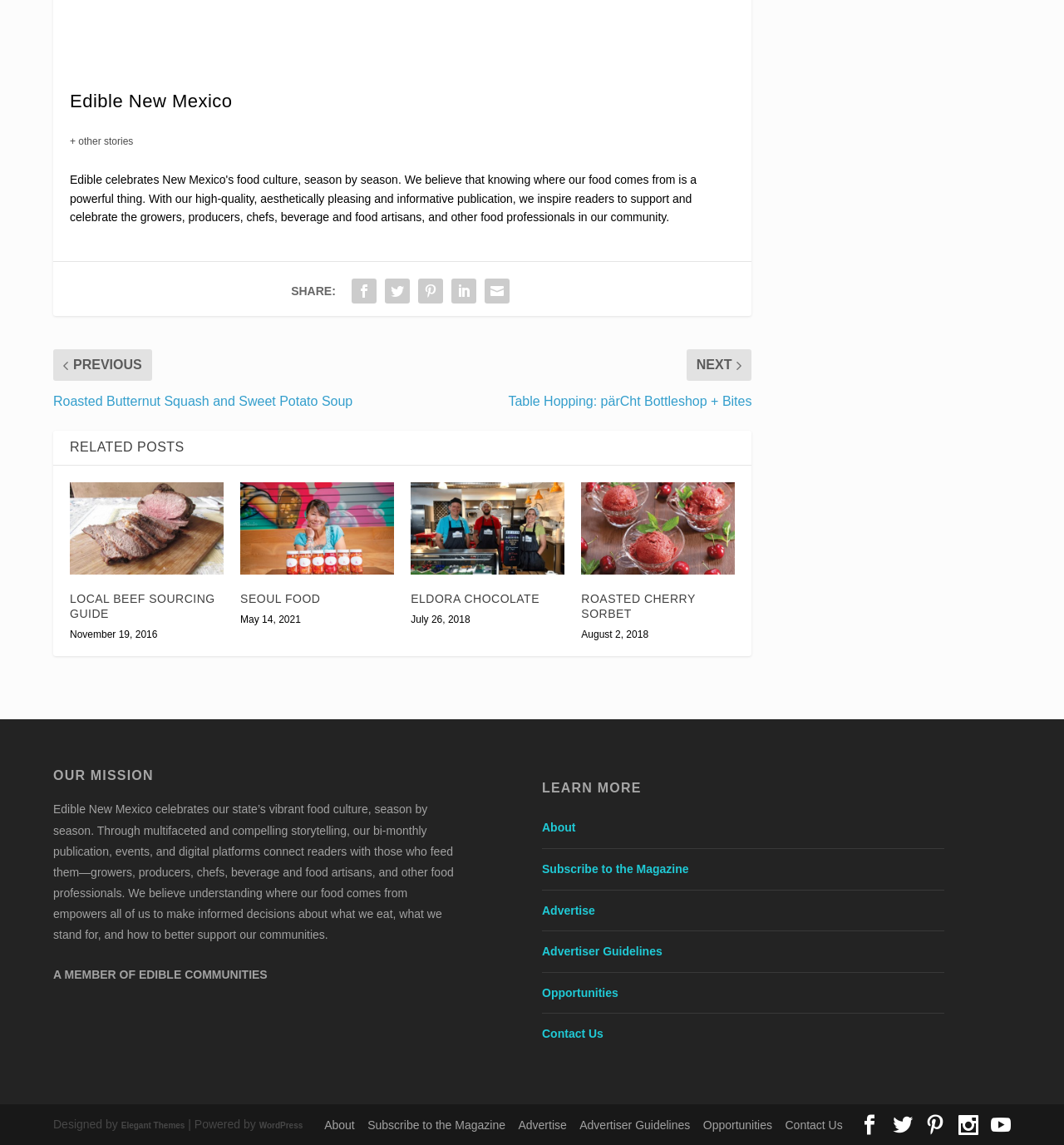Given the element description A MEMBER OF EDIBLE COMMUNITIES, predict the bounding box coordinates for the UI element in the webpage screenshot. The format should be (top-left x, top-left y, bottom-right x, bottom-right y), and the values should be between 0 and 1.

[0.05, 0.845, 0.251, 0.857]